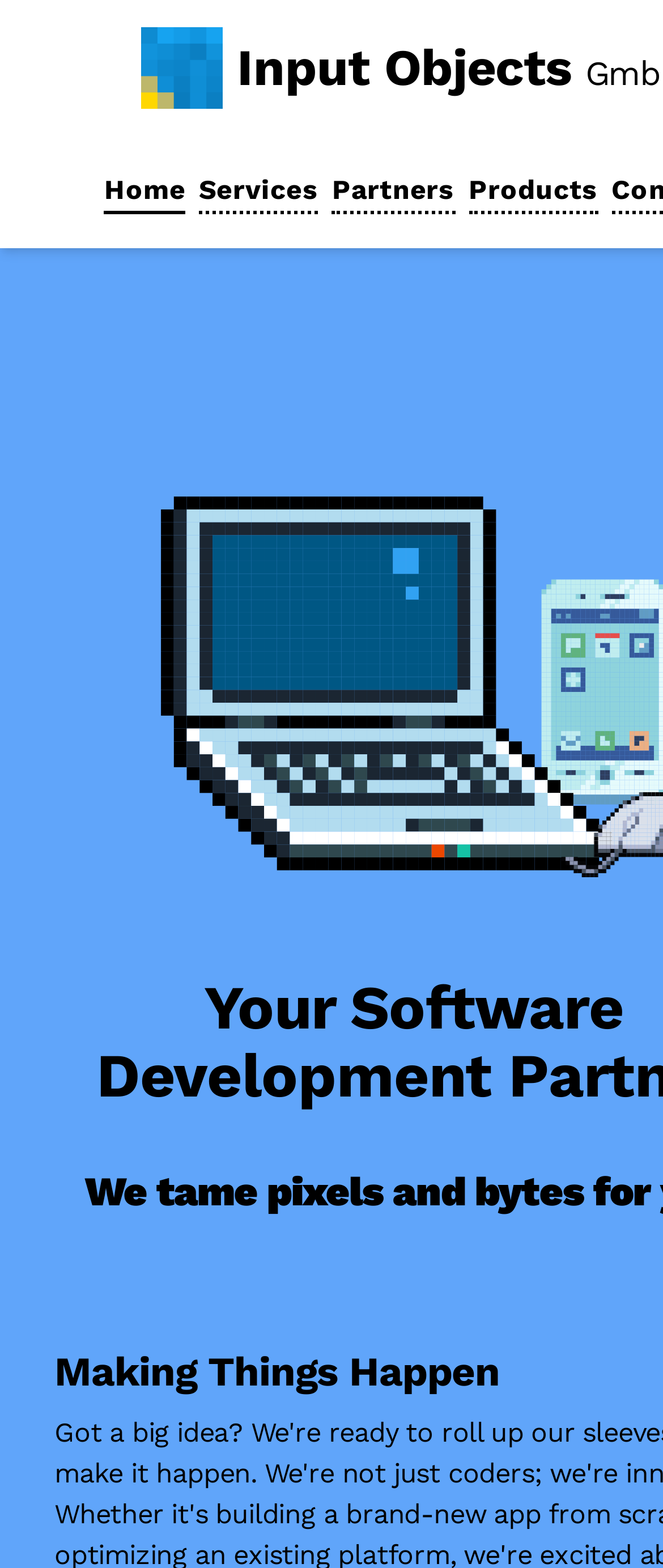Show the bounding box coordinates for the HTML element described as: "Partners".

[0.501, 0.111, 0.686, 0.131]